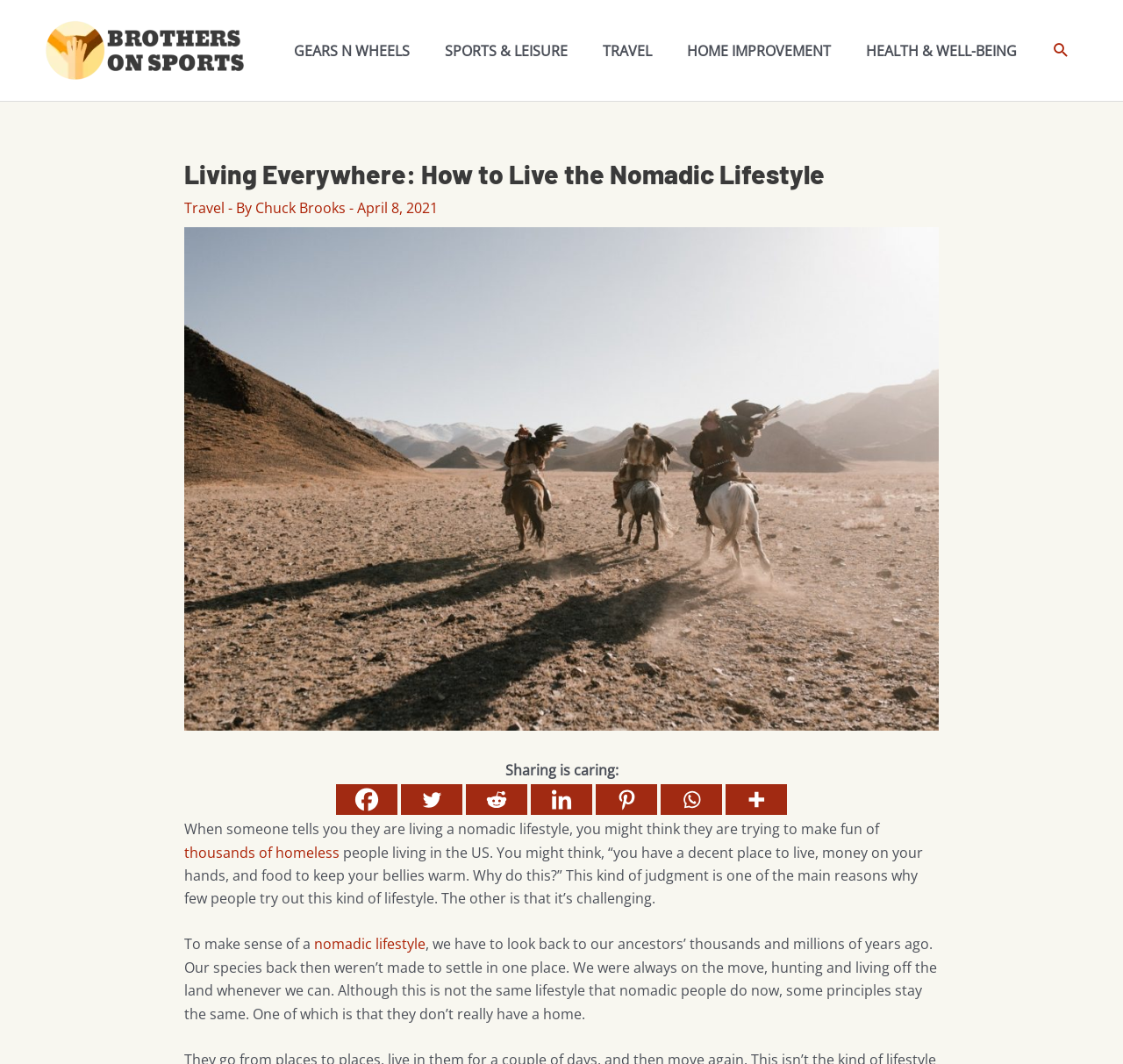What is the author's name of the article?
Refer to the screenshot and answer in one word or phrase.

Chuck Brooks